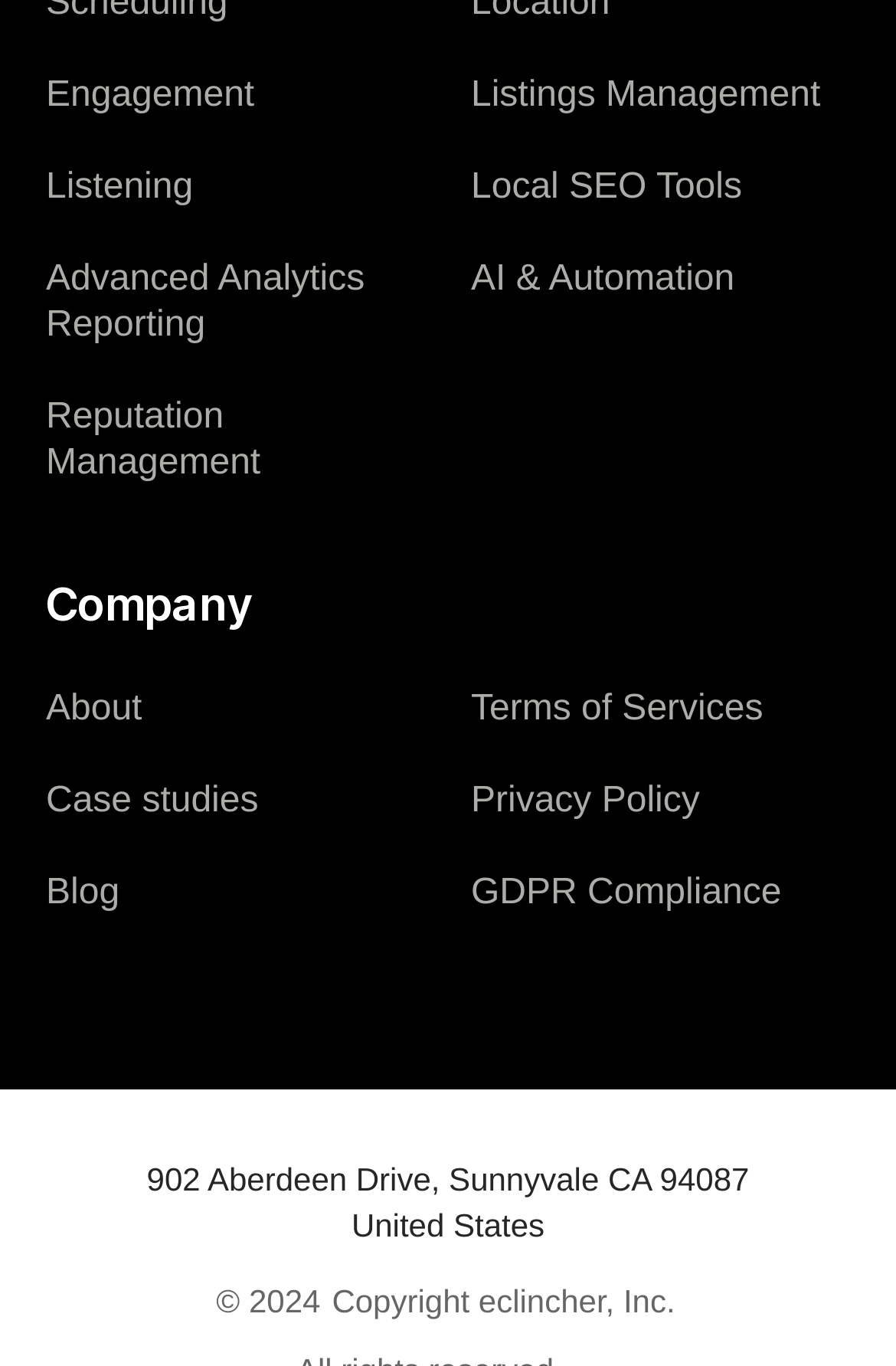Could you determine the bounding box coordinates of the clickable element to complete the instruction: "Click on Engagement"? Provide the coordinates as four float numbers between 0 and 1, i.e., [left, top, right, bottom].

[0.051, 0.037, 0.474, 0.104]